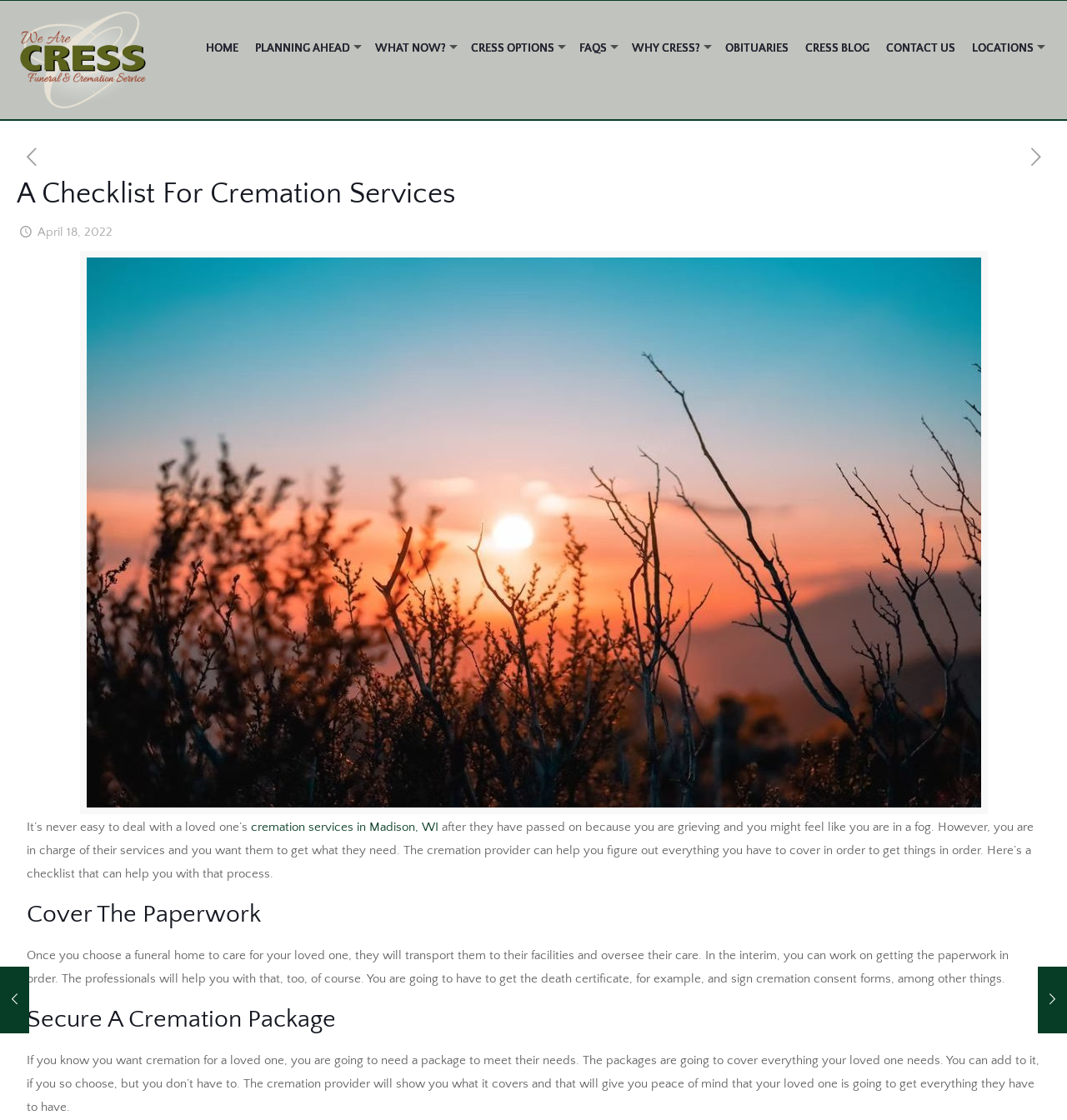Provide a brief response to the question below using a single word or phrase: 
How many links are in the navigation menu?

9